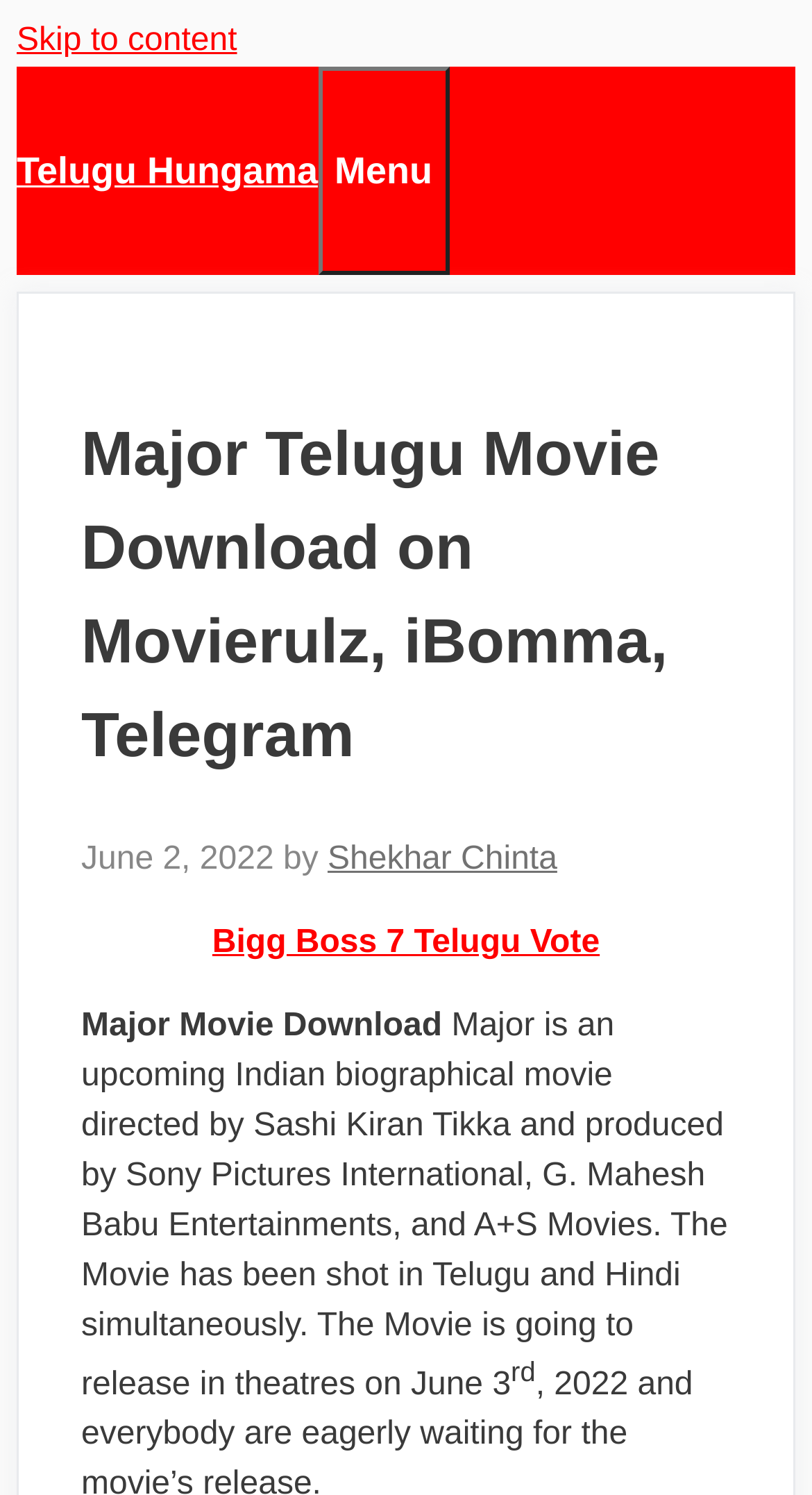Please determine the bounding box coordinates for the element with the description: "title="Spring Royal Limo"".

None